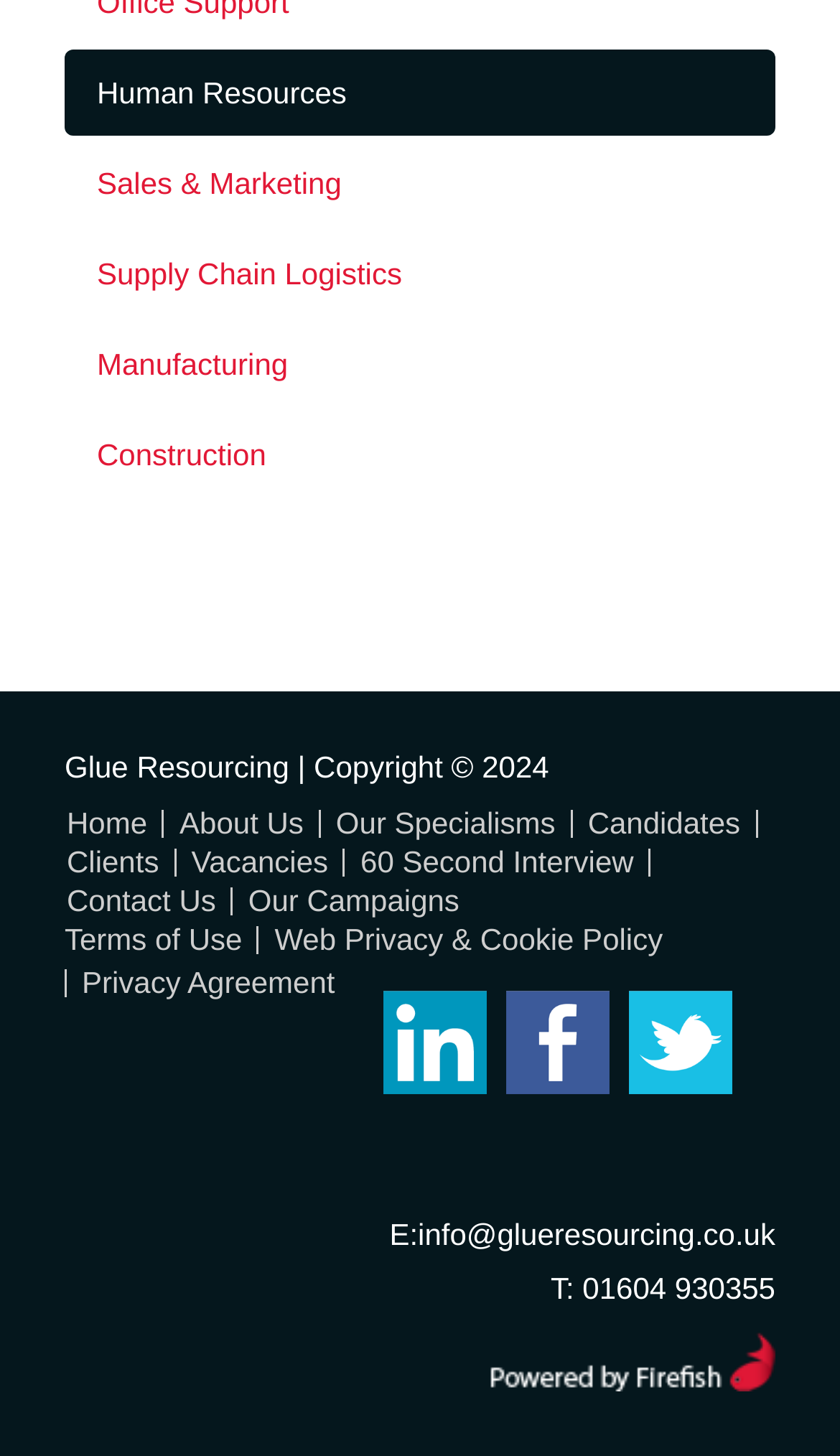Locate the bounding box of the UI element defined by this description: "60 Second Interview". The coordinates should be given as four float numbers between 0 and 1, formatted as [left, top, right, bottom].

[0.429, 0.58, 0.754, 0.603]